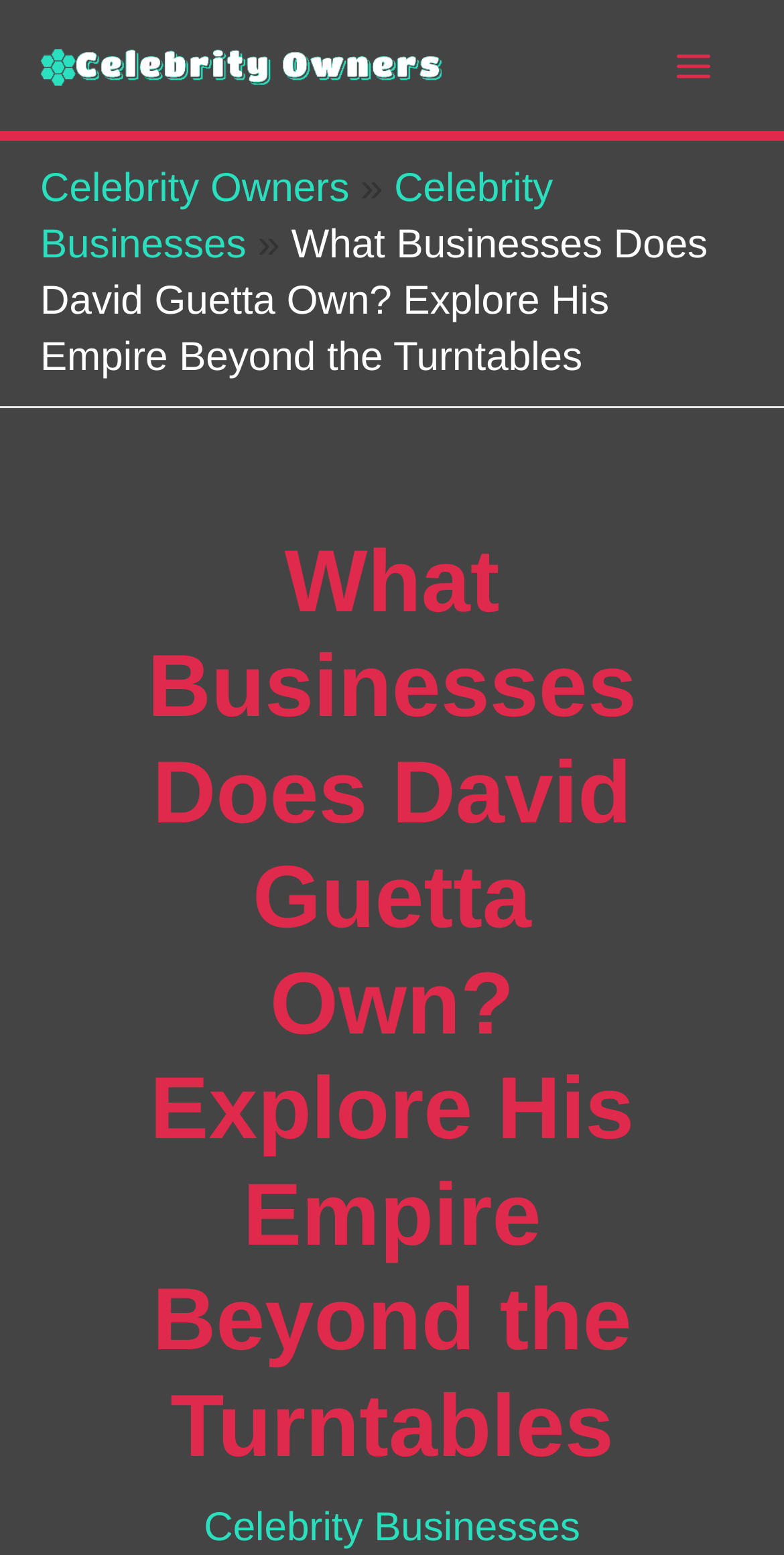Bounding box coordinates are specified in the format (top-left x, top-left y, bottom-right x, bottom-right y). All values are floating point numbers bounded between 0 and 1. Please provide the bounding box coordinate of the region this sentence describes: Celebrity Owners

[0.051, 0.107, 0.446, 0.136]